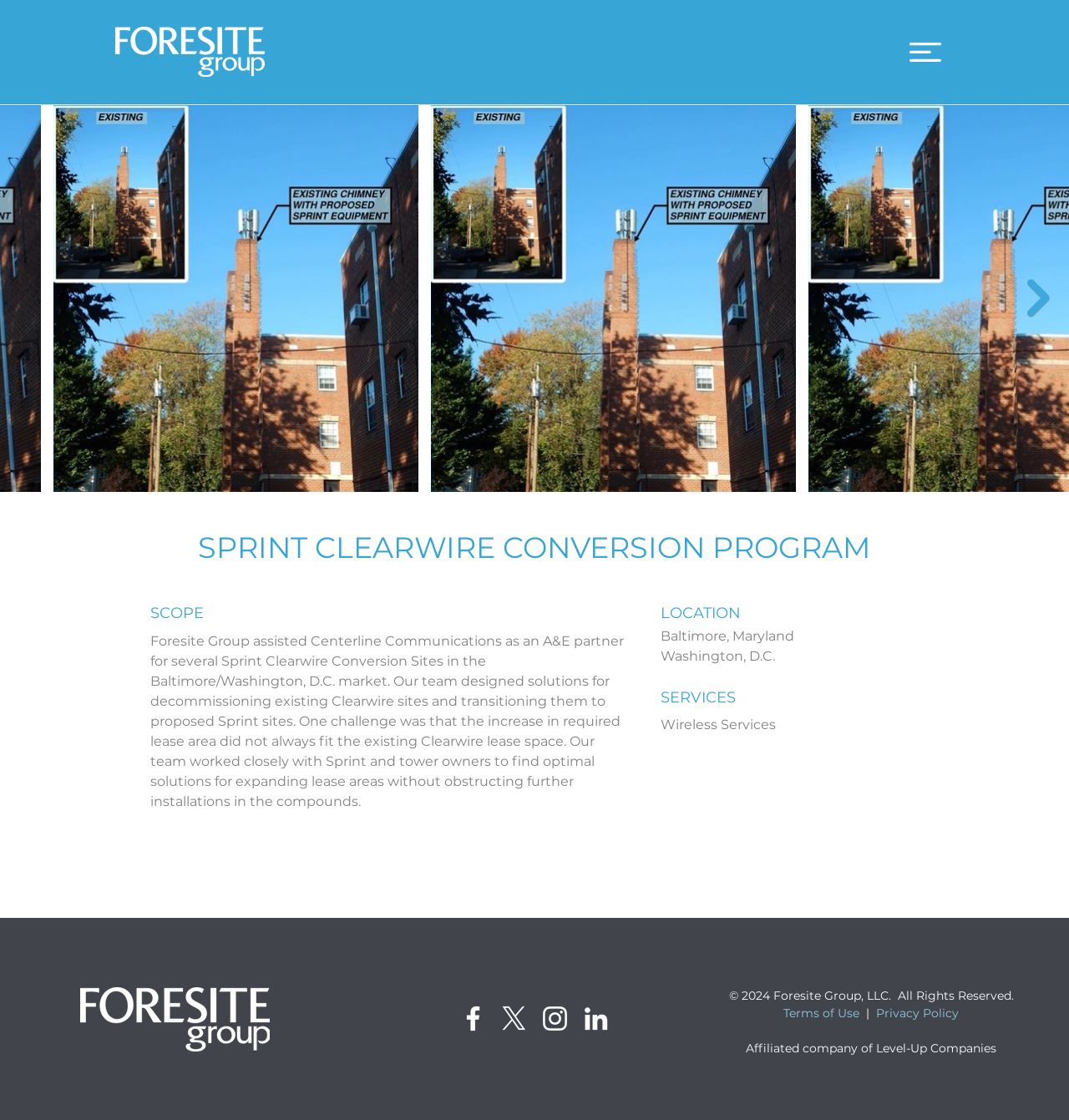Please answer the following question using a single word or phrase: 
What is the type of service provided by Foresite Group?

Wireless Services